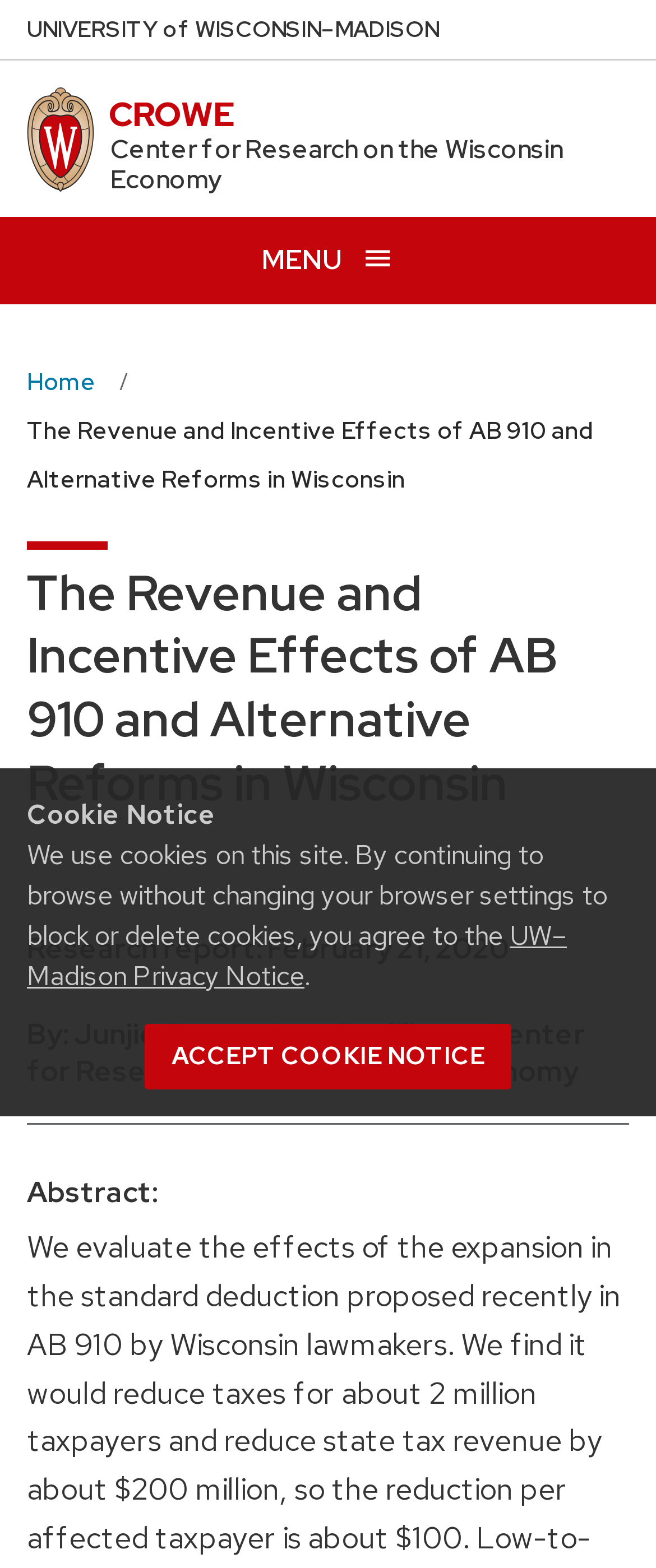Produce an elaborate caption capturing the essence of the webpage.

The webpage is a research report titled "The Revenue and Incentive Effects of AB 910 and Alternative Reforms in Wisconsin" from the Center for Research on the Wisconsin Economy (CROWE) at the University of Wisconsin-Madison. 

At the top of the page, there is a cookie notice dialog with a heading, a paragraph of text, a link to the UW-Madison Privacy Notice, and an "Accept cookie notice" button. 

Below the cookie notice, there are several links and buttons. On the top-left corner, there is a link to skip to the main content. Next to it, there is a link to the University of Wisconsin-Madison home page, which is represented by three separate text elements: "NIVERSITY", "ISCONSIN", and "–MADISON". 

On the top-right corner, there is a link to CROWE, accompanied by a text description of the center. There is also an "Open menu" button with a "MENU" text and an "open menu" image. 

Below these elements, there is a navigation breadcrumb section with two links: "Home" and the title of the research report. 

The main content of the page is divided into sections. The first section has a heading with the title of the research report, followed by a subheading with the date "February 21, 2020" and the authors' names. The next section has a heading "Abstract:" but its content is not provided in the accessibility tree.